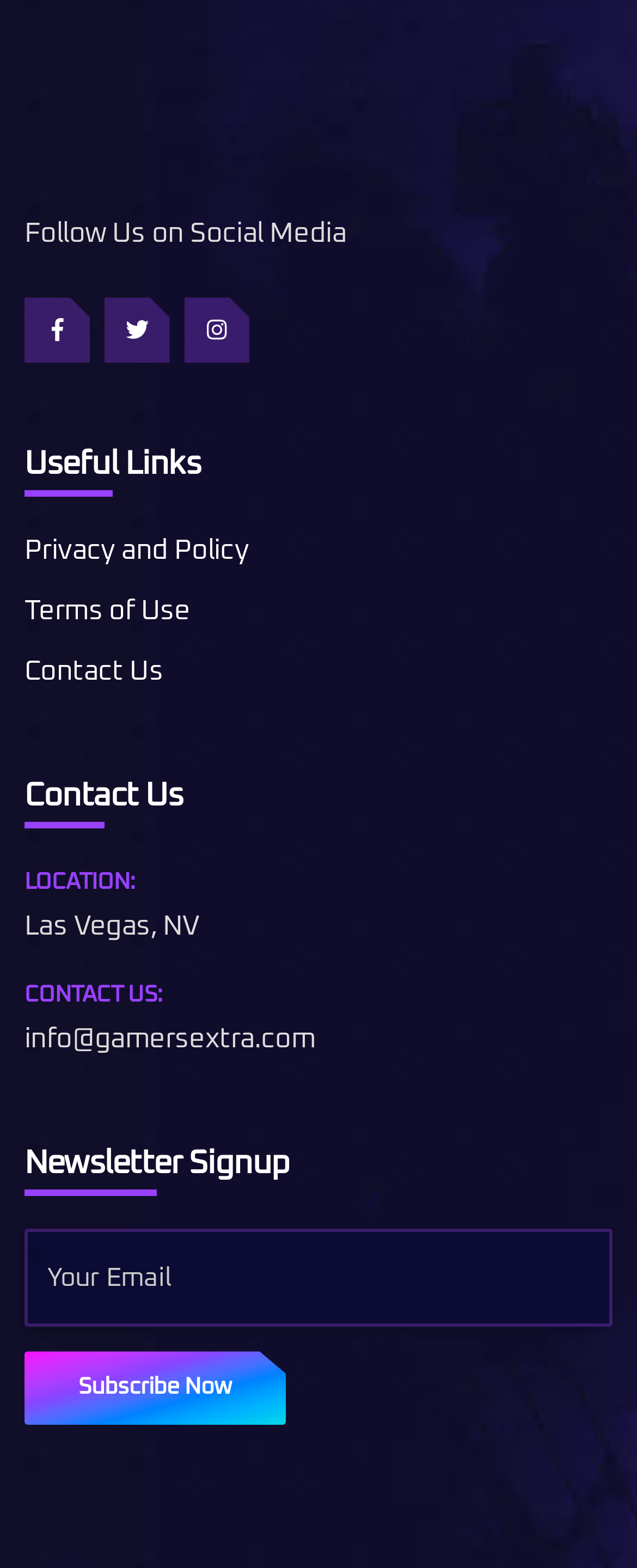Using the element description: "aria-label="Follow us on Twitter"", determine the bounding box coordinates. The coordinates should be in the format [left, top, right, bottom], with values between 0 and 1.

[0.164, 0.19, 0.266, 0.232]